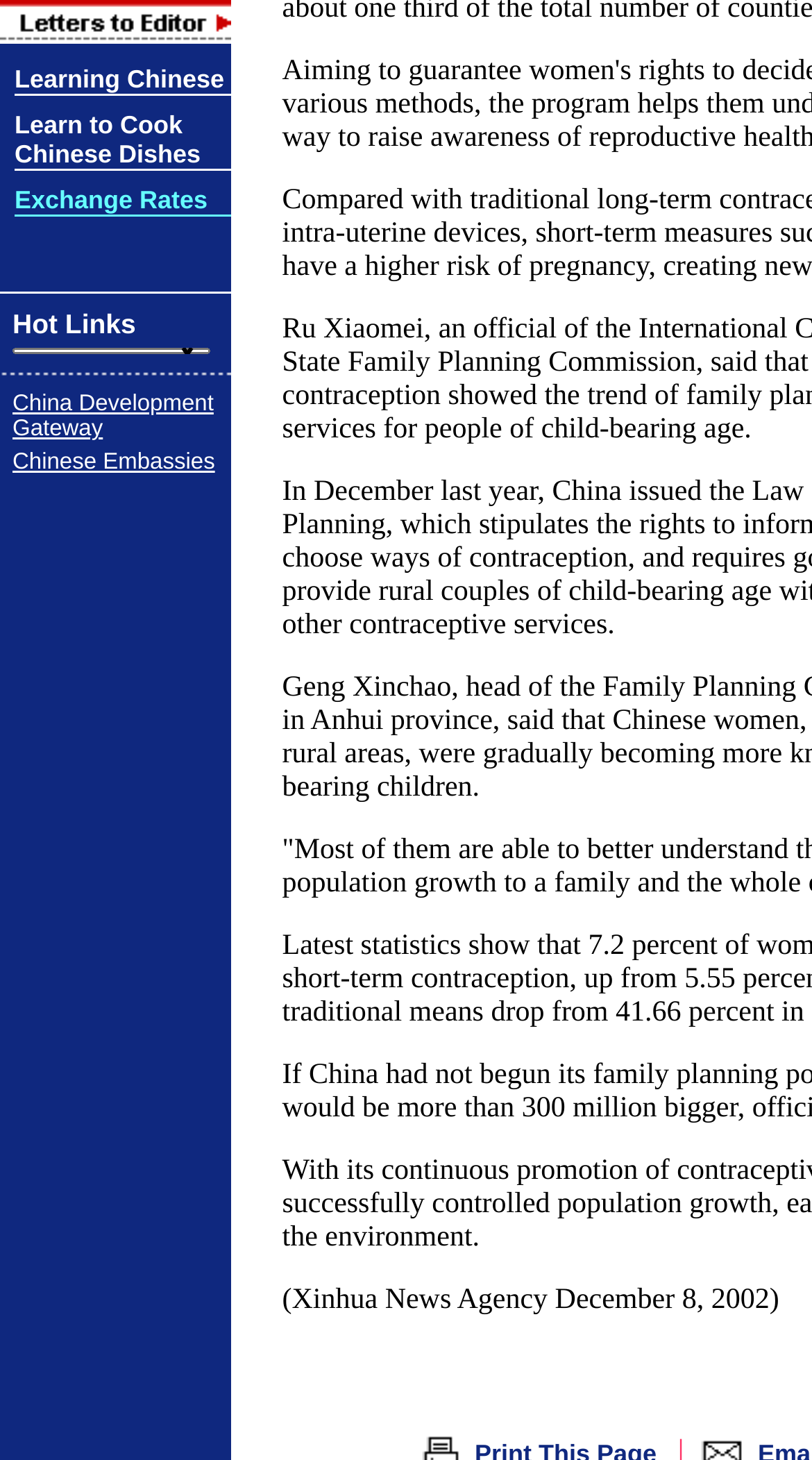Bounding box coordinates are specified in the format (top-left x, top-left y, bottom-right x, bottom-right y). All values are floating point numbers bounded between 0 and 1. Please provide the bounding box coordinate of the region this sentence describes: Chinese Embassies

[0.015, 0.308, 0.265, 0.325]